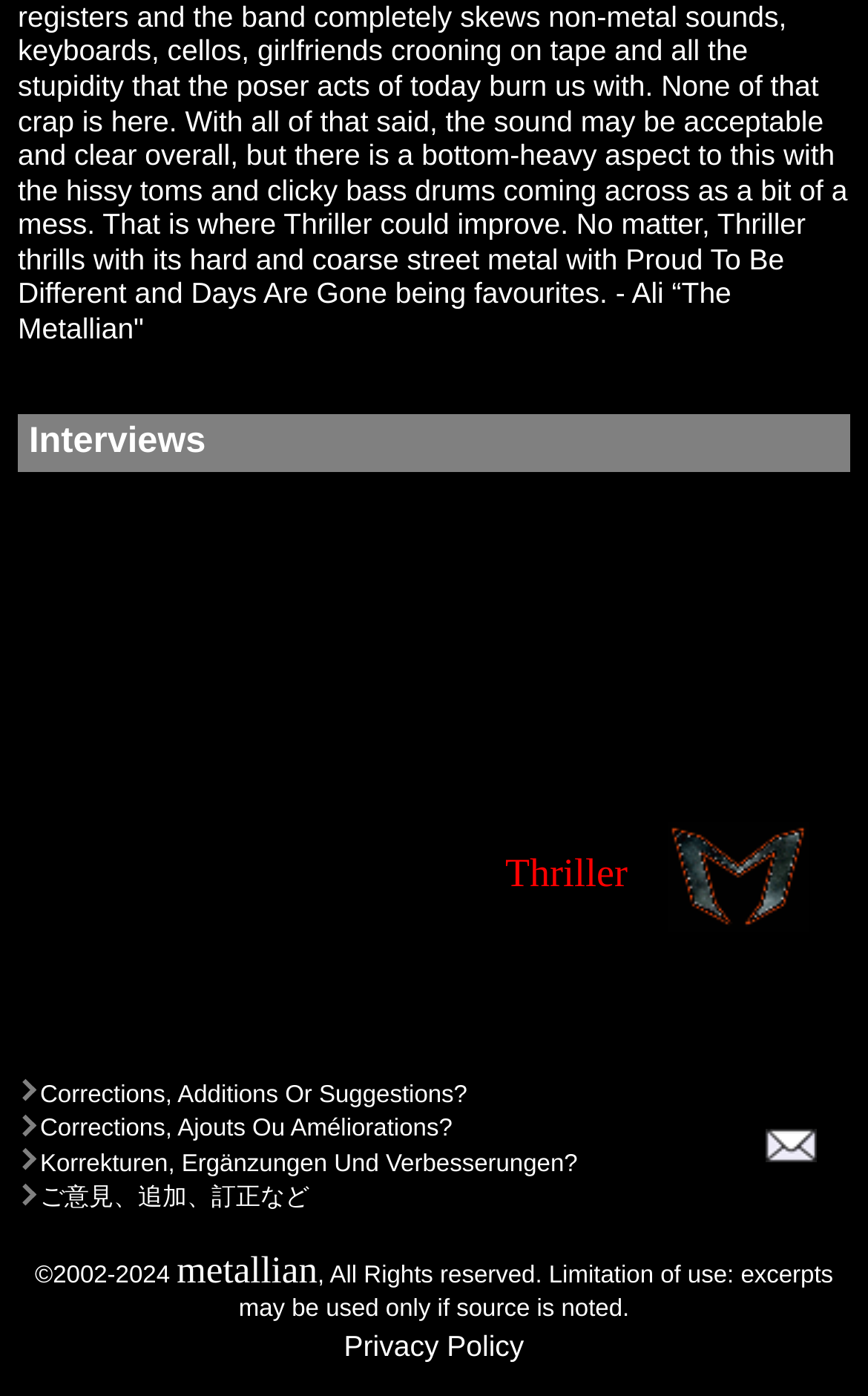How many languages are supported for corrections?
Carefully analyze the image and provide a detailed answer to the question.

There are 4 languages supported for corrections because there are 4 StaticText elements with similar text, namely 'Corrections, Additions Or Suggestions?', 'Corrections, Ajouts Ou Améliorations?', 'Korrekturen, Ergänzungen Und Verbesserungen?', and 'ご意見、追加、訂正など', which are English, French, German, and Japanese respectively.